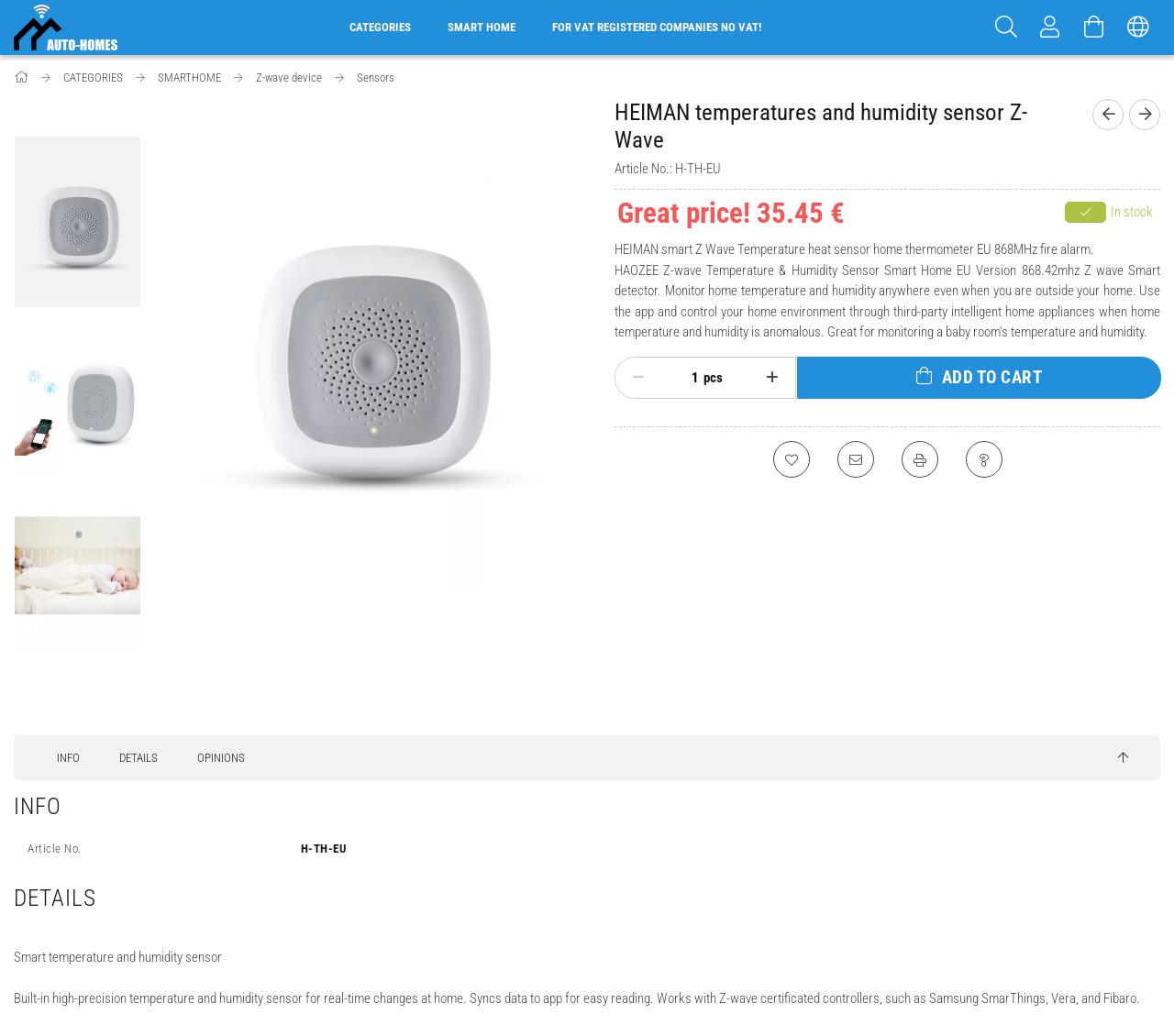Can you give a comprehensive explanation to the question given the content of the image?
What is the article number of the product?

I found the article number of the product by looking at the StaticText element with the text 'Article No.:' and the adjacent StaticText element with the text 'H-TH-EU', which together indicate the article number of the product.